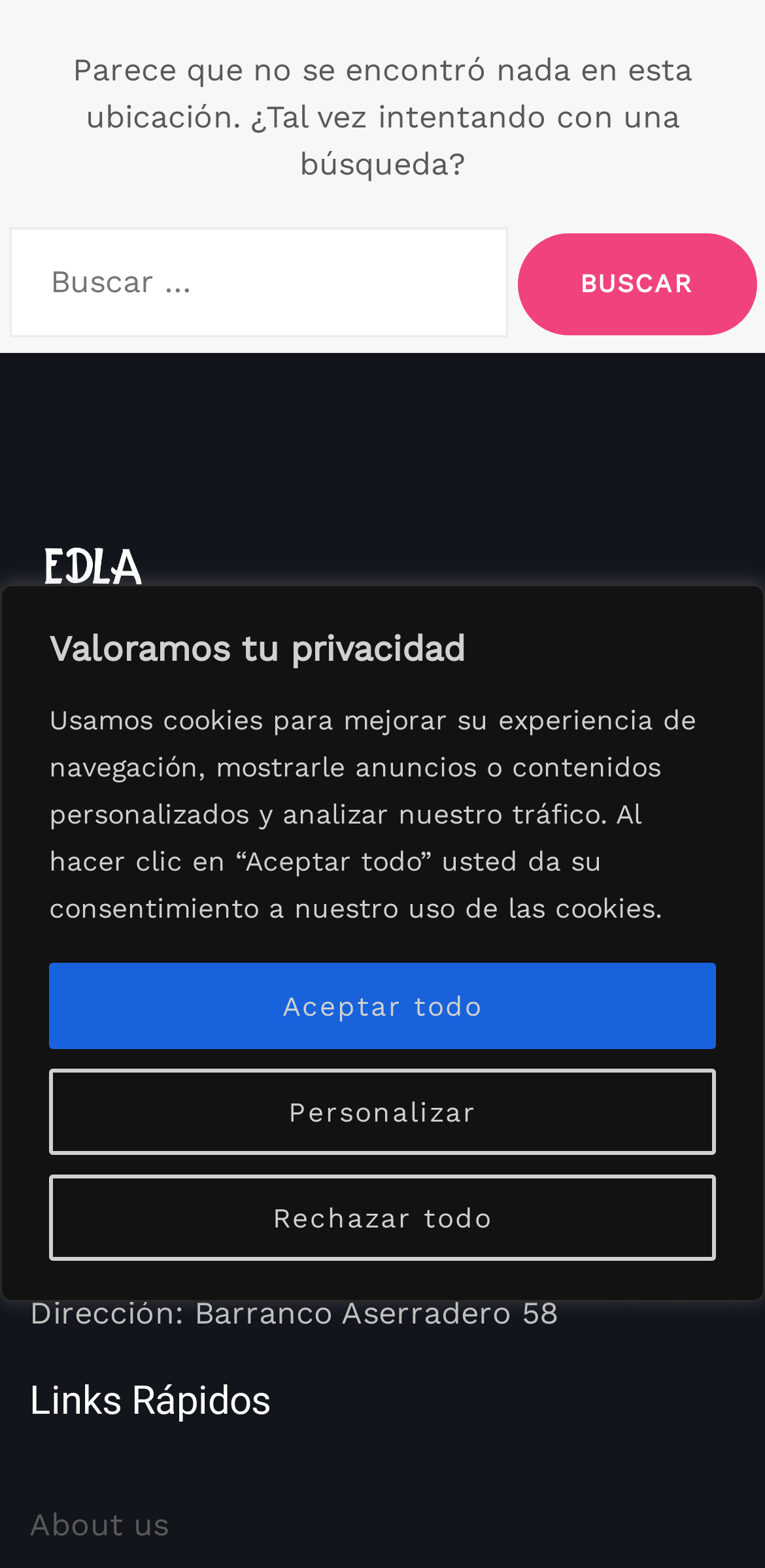Please examine the image and answer the question with a detailed explanation:
What is the purpose of the search box?

The search box is located in the middle of the webpage, and it has a label 'Buscar:' and a button 'Buscar'. This suggests that the search box is intended for users to search for something, possibly related to the content of the webpage.